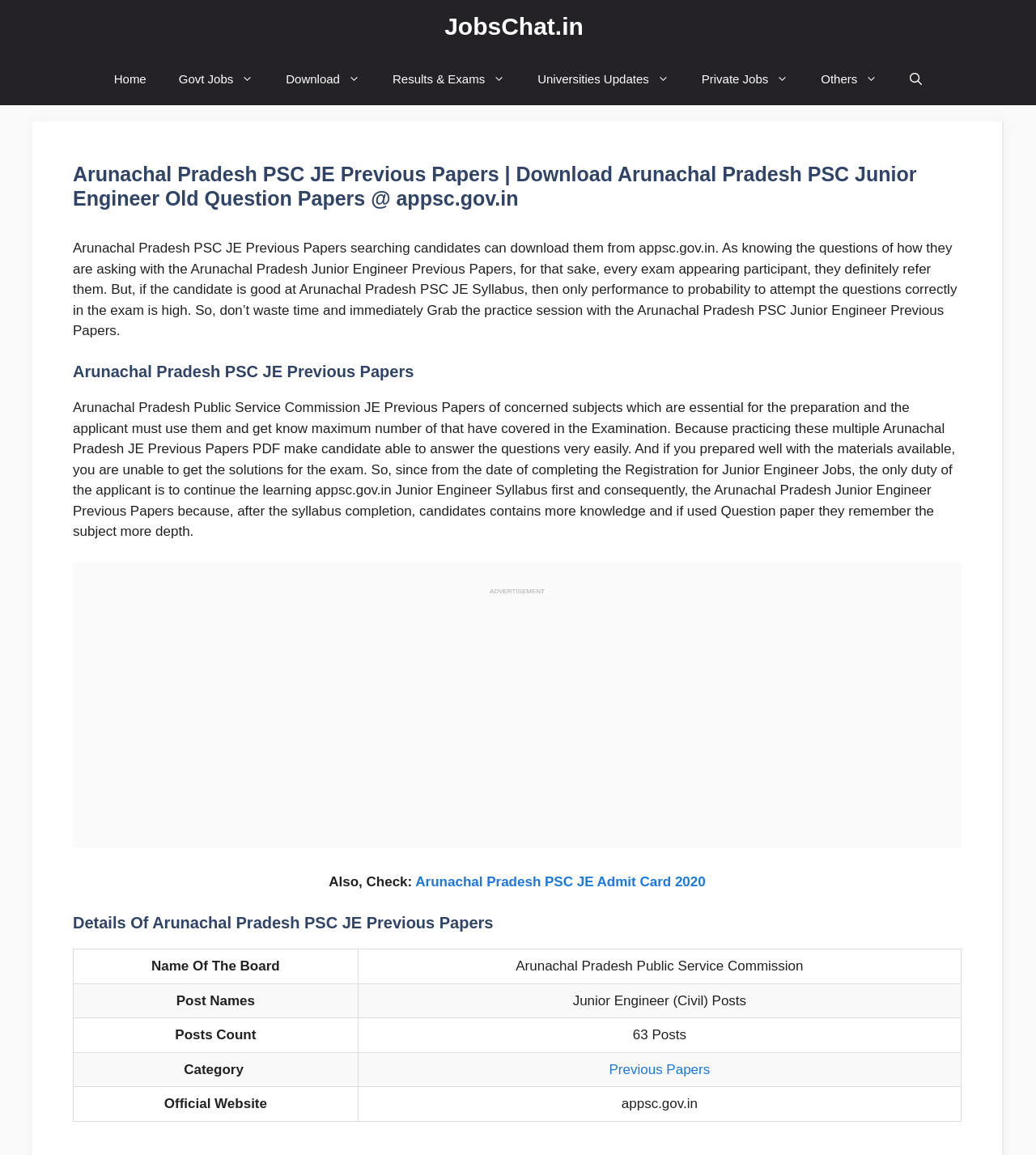Extract the primary header of the webpage and generate its text.

Arunachal Pradesh PSC JE Previous Papers | Download Arunachal Pradesh PSC Junior Engineer Old Question Papers @ appsc.gov.in